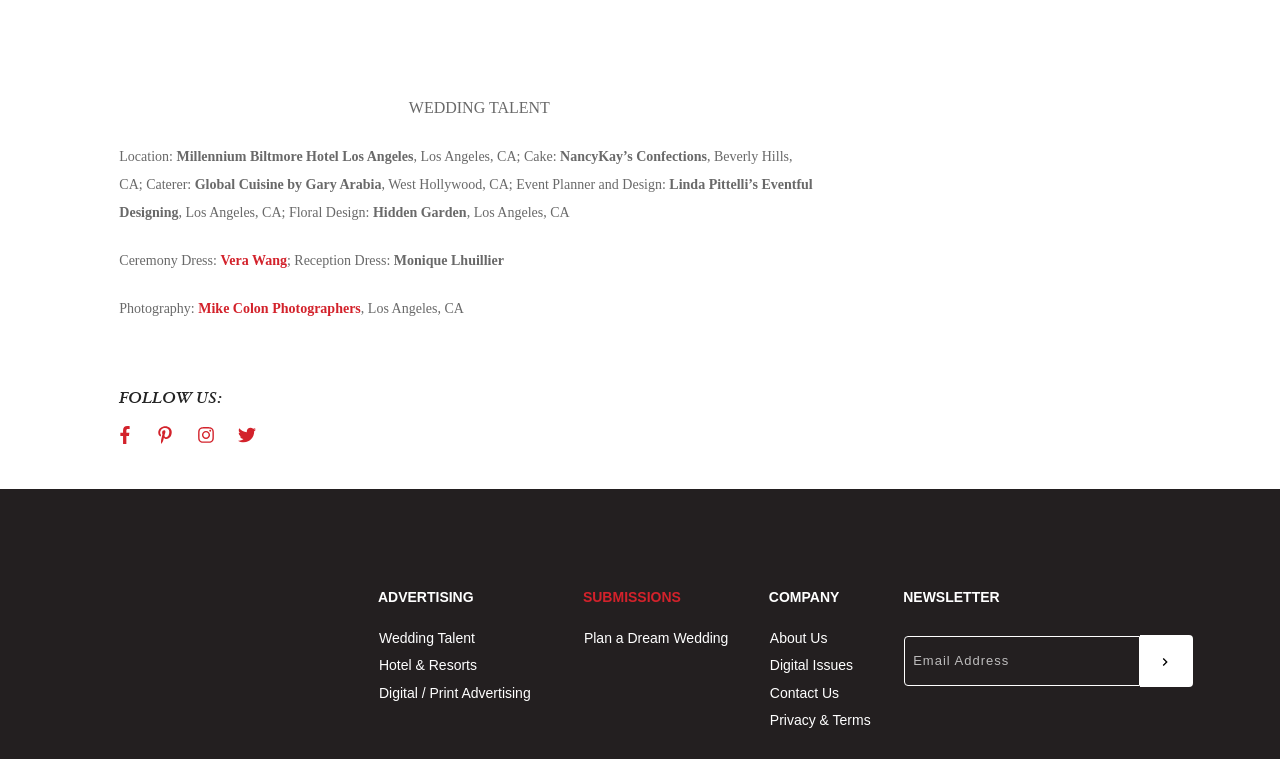Please find the bounding box coordinates of the element that must be clicked to perform the given instruction: "Enter email address in the newsletter textbox". The coordinates should be four float numbers from 0 to 1, i.e., [left, top, right, bottom].

[0.706, 0.838, 0.891, 0.903]